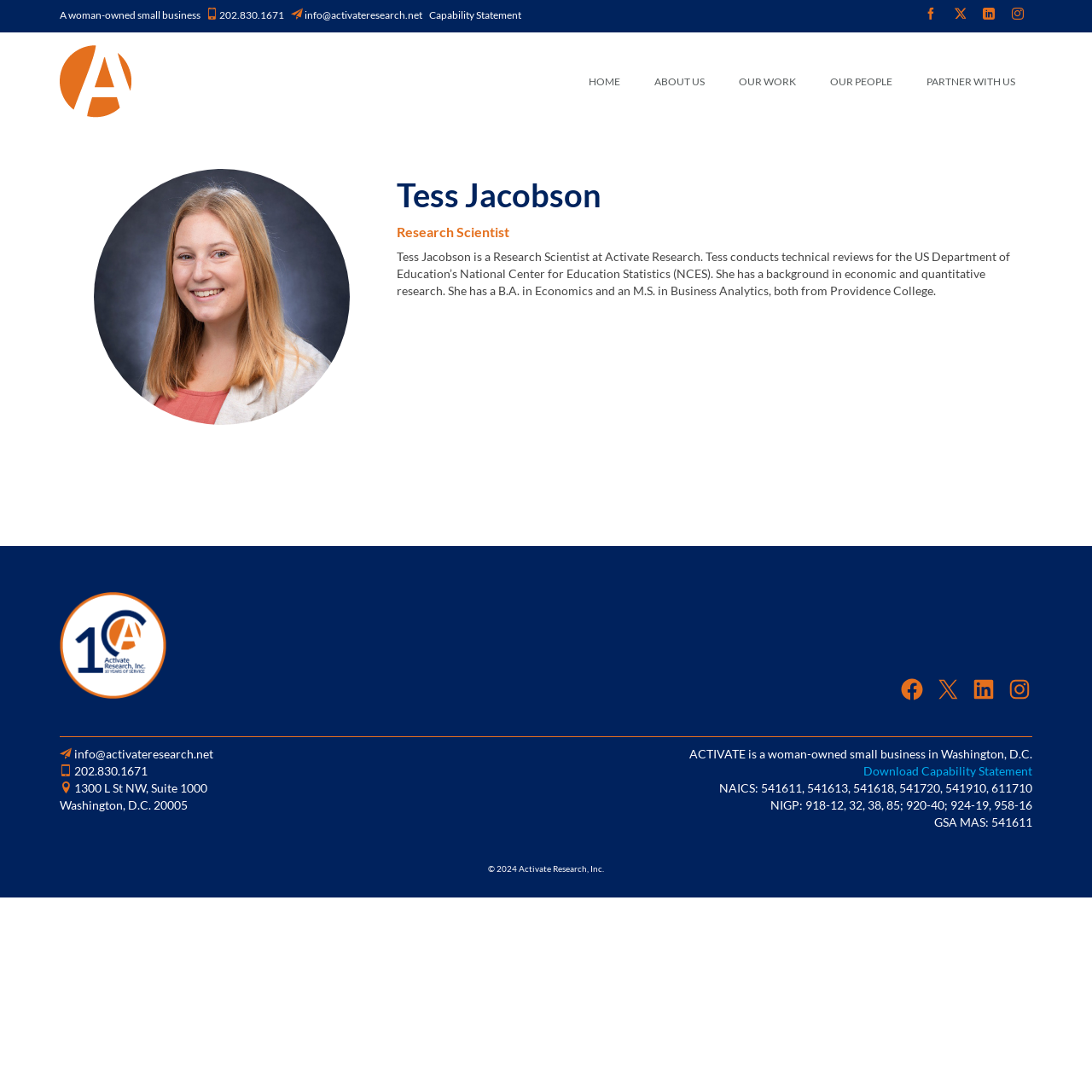Identify the bounding box coordinates for the region of the element that should be clicked to carry out the instruction: "View Capability Statement". The bounding box coordinates should be four float numbers between 0 and 1, i.e., [left, top, right, bottom].

[0.393, 0.008, 0.477, 0.02]